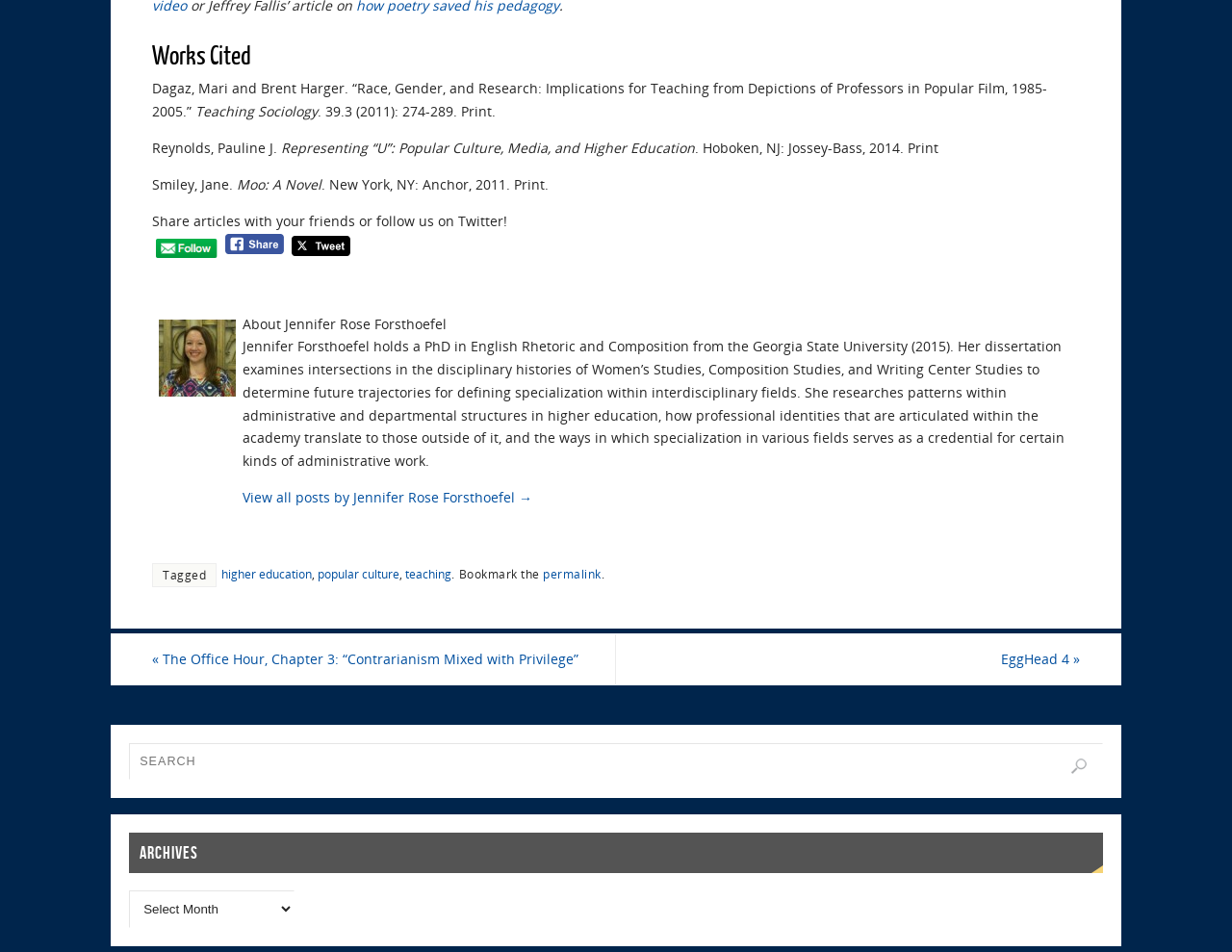Indicate the bounding box coordinates of the clickable region to achieve the following instruction: "Share articles with friends."

[0.123, 0.222, 0.412, 0.241]